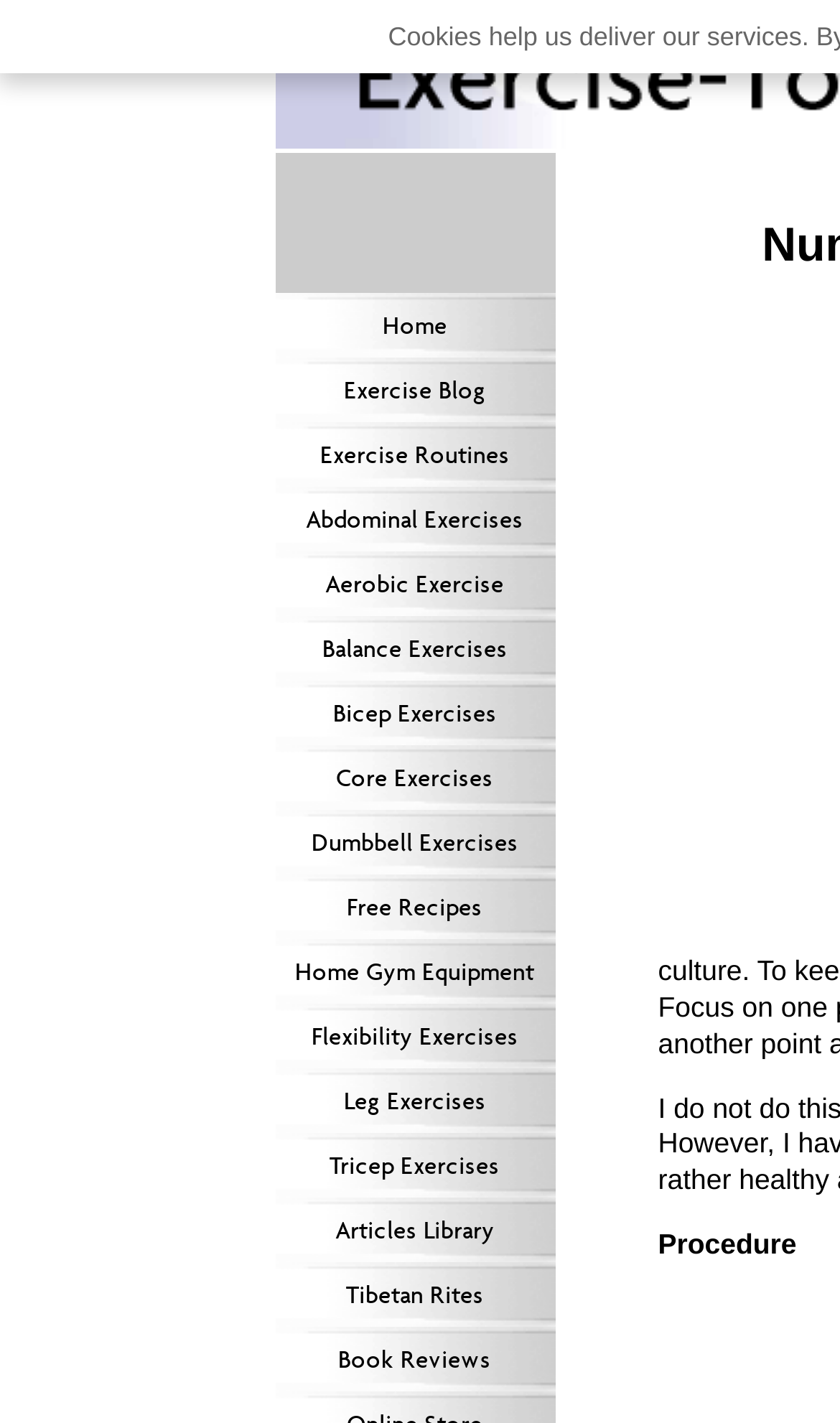Respond to the question below with a single word or phrase:
How many exercise categories are listed?

18